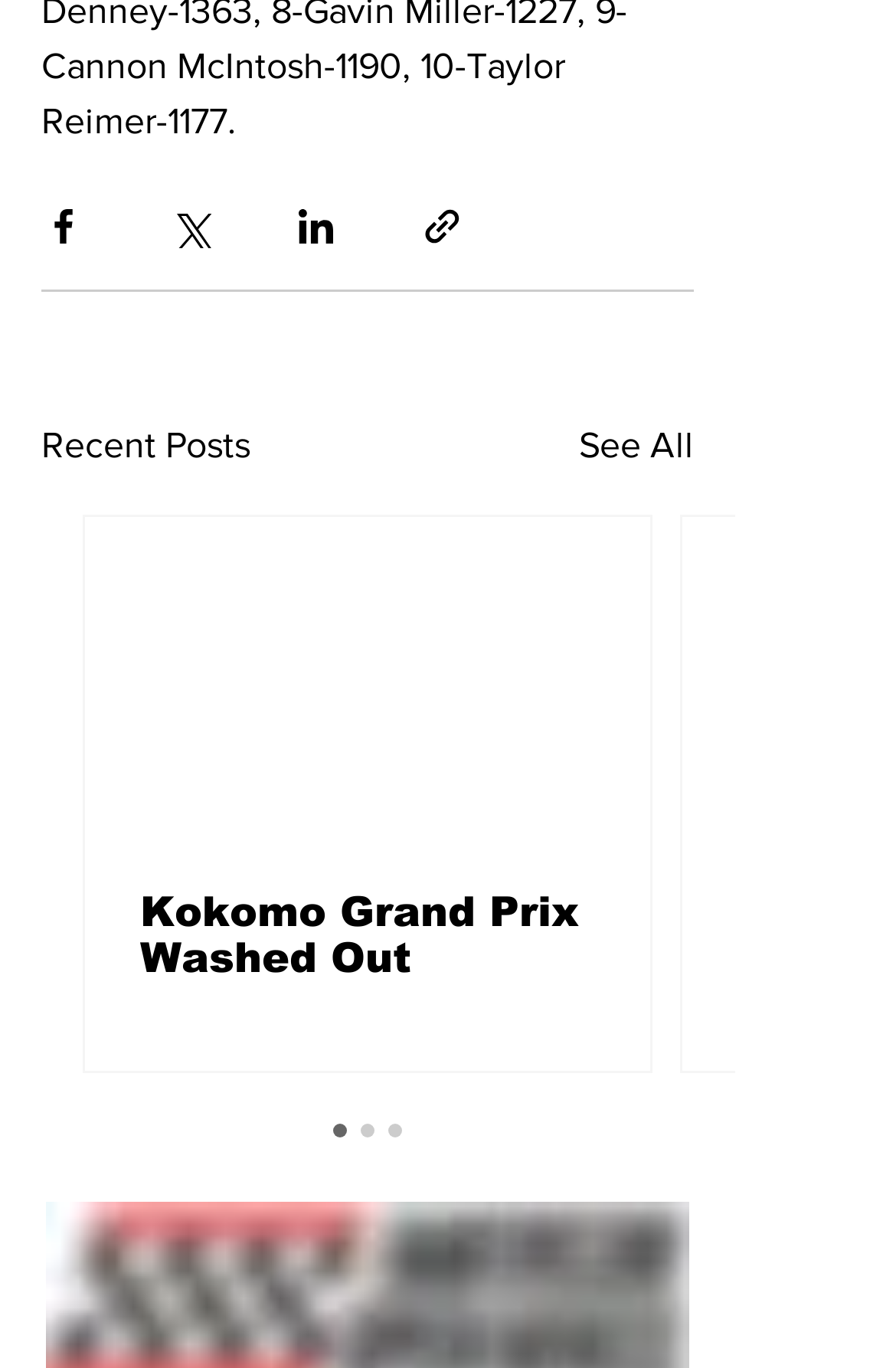How many articles are visible in the 'Recent Posts' section?
Answer the question with a thorough and detailed explanation.

I checked the 'Recent Posts' section and found that there are no visible articles, as the article elements are marked as 'hidden: True'.